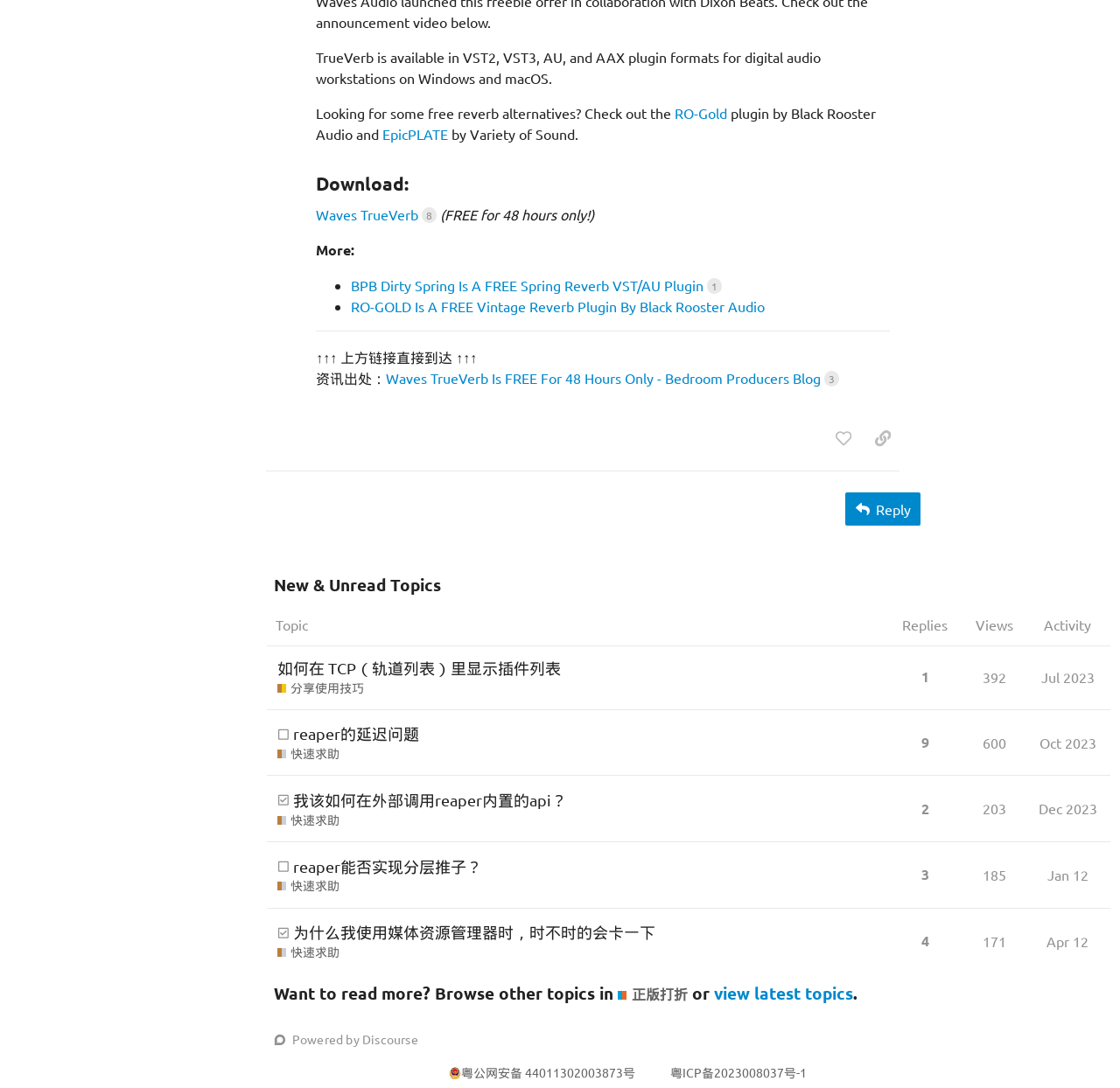Can you provide the bounding box coordinates for the element that should be clicked to implement the instruction: "view New & Unread Topics"?

[0.238, 0.527, 0.992, 0.548]